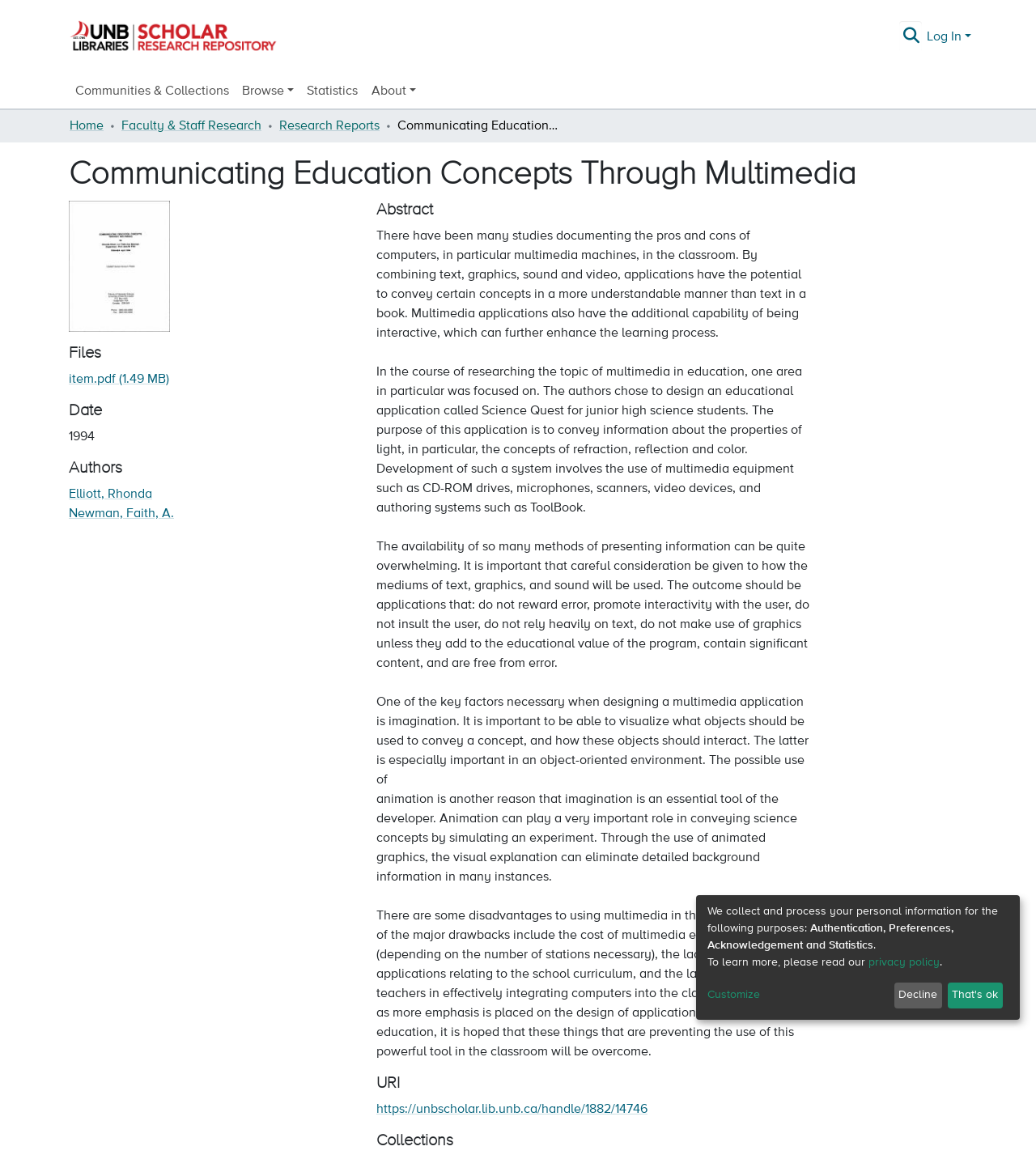Please mark the clickable region by giving the bounding box coordinates needed to complete this instruction: "Enter email address".

None